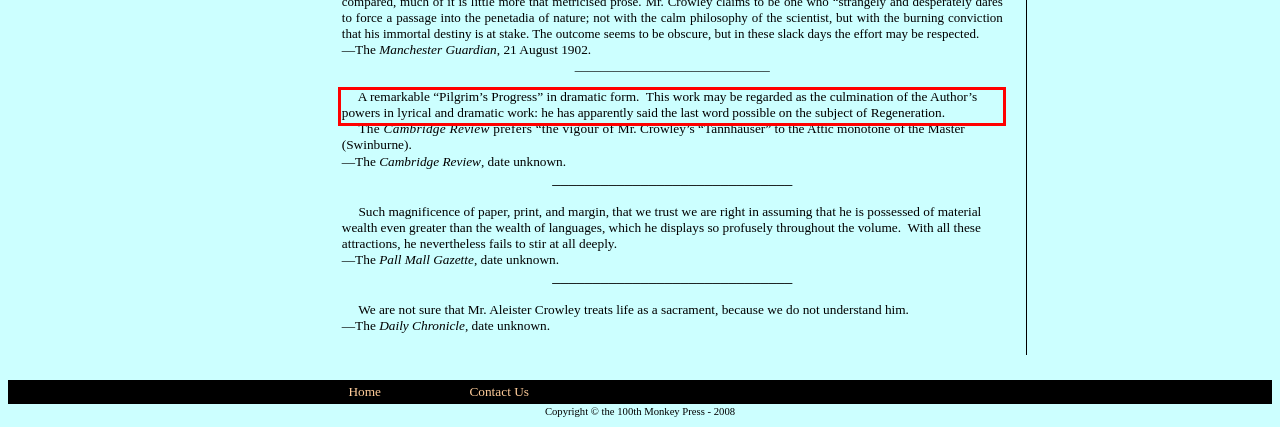Please examine the webpage screenshot containing a red bounding box and use OCR to recognize and output the text inside the red bounding box.

A remarkable “Pilgrim’s Progress” in dramatic form. This work may be regarded as the culmination of the Author’s powers in lyrical and dramatic work: he has apparently said the last word possible on the subject of Regeneration.